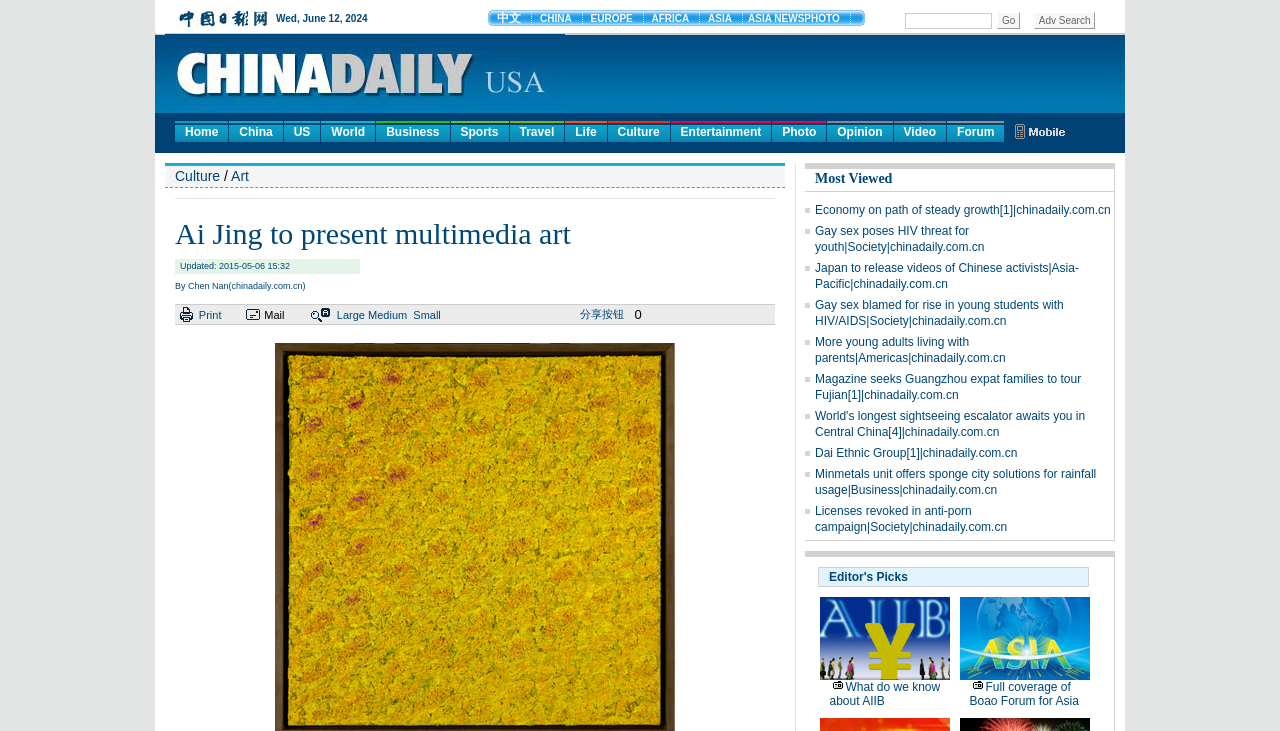Locate the bounding box coordinates of the item that should be clicked to fulfill the instruction: "Click on the 'Most Viewed' heading".

[0.629, 0.231, 0.87, 0.263]